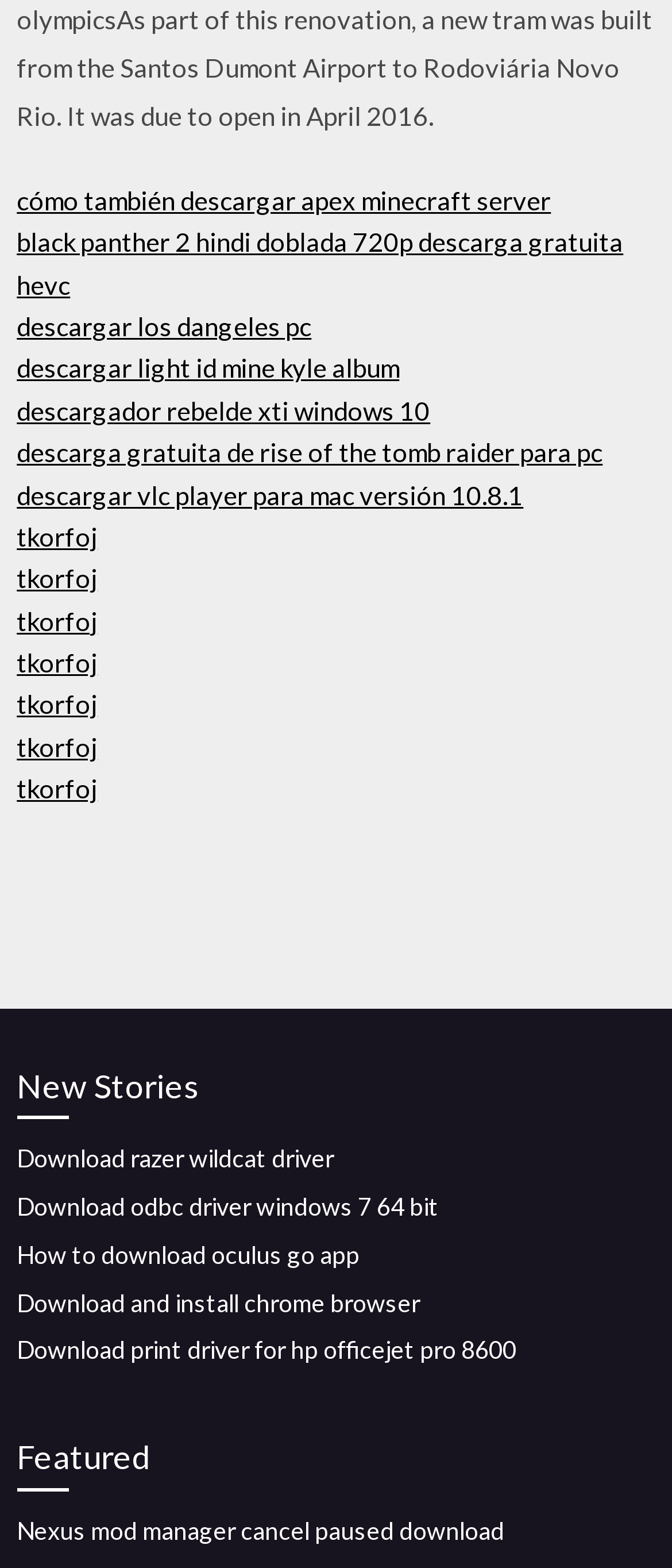Please provide a comprehensive answer to the question below using the information from the image: What is the common theme among the links?

Upon examining the links on the webpage, I notice that most of them contain the word 'download' or 'descargar' (which means 'download' in Spanish), indicating that the common theme among the links is related to downloading various files, software, or applications.